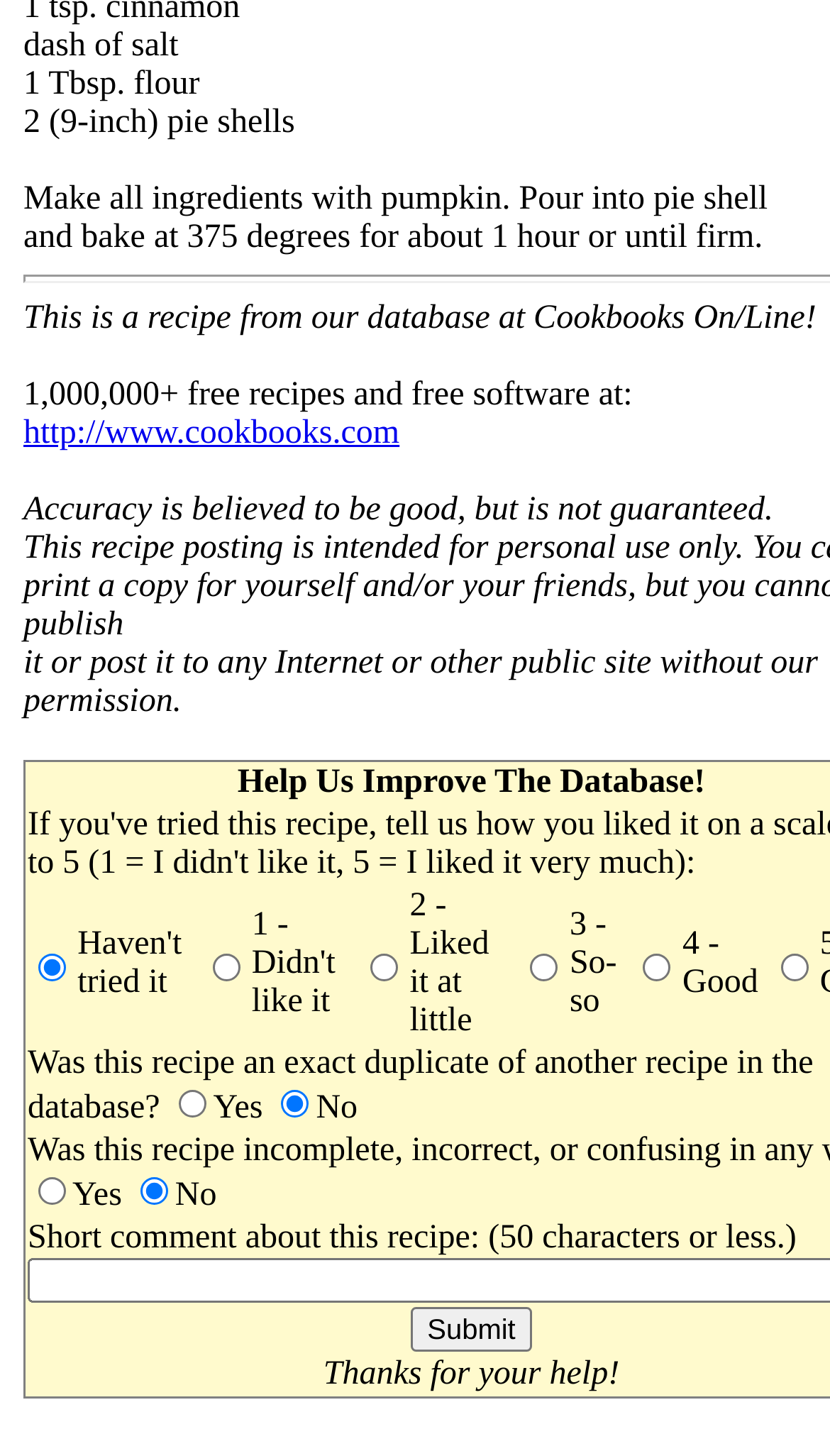Determine the bounding box coordinates of the clickable region to execute the instruction: "Select a rating for the recipe". The coordinates should be four float numbers between 0 and 1, denoted as [left, top, right, bottom].

[0.046, 0.655, 0.079, 0.674]